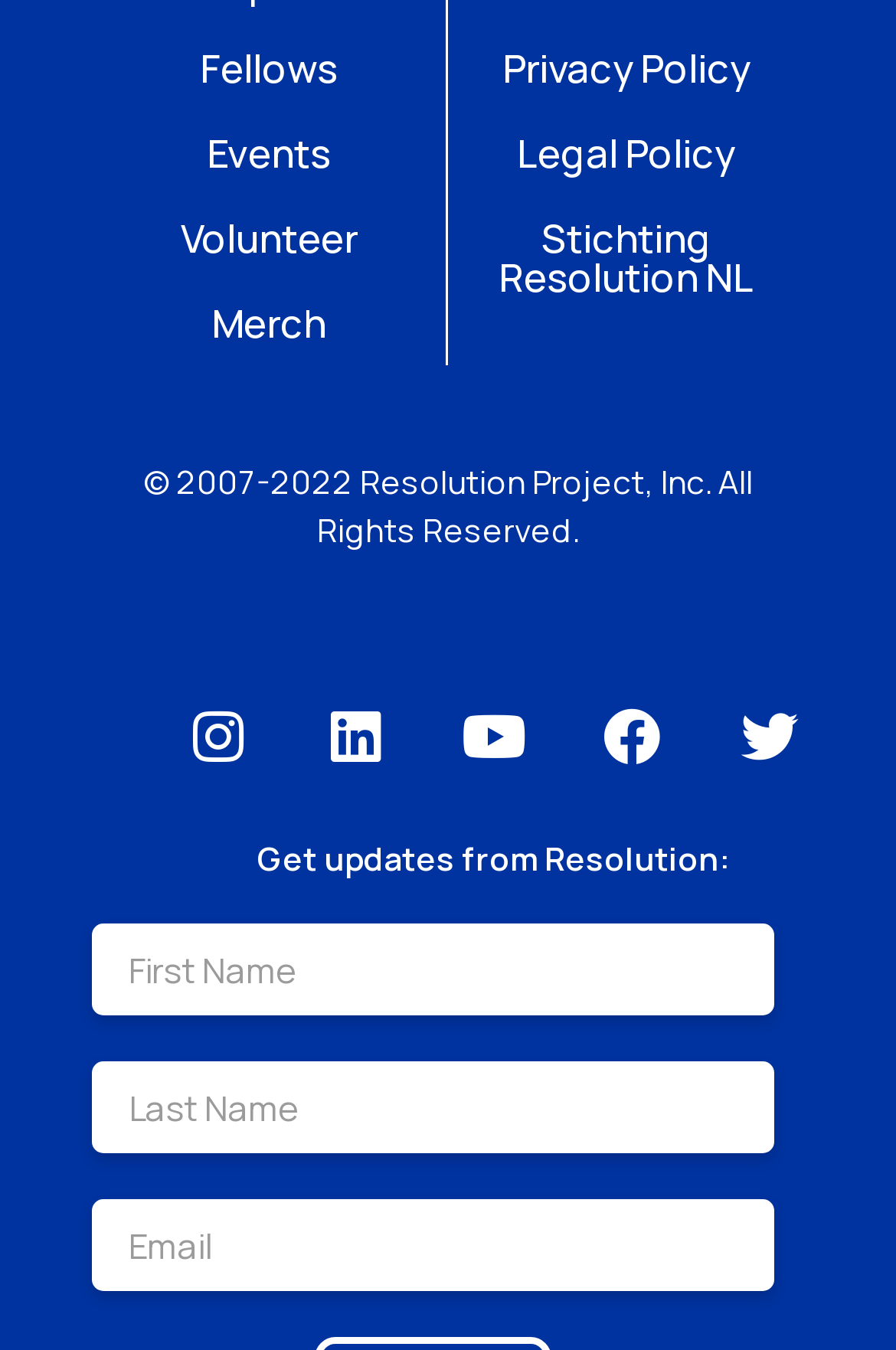Could you indicate the bounding box coordinates of the region to click in order to complete this instruction: "Click on Volunteer".

[0.201, 0.157, 0.399, 0.196]